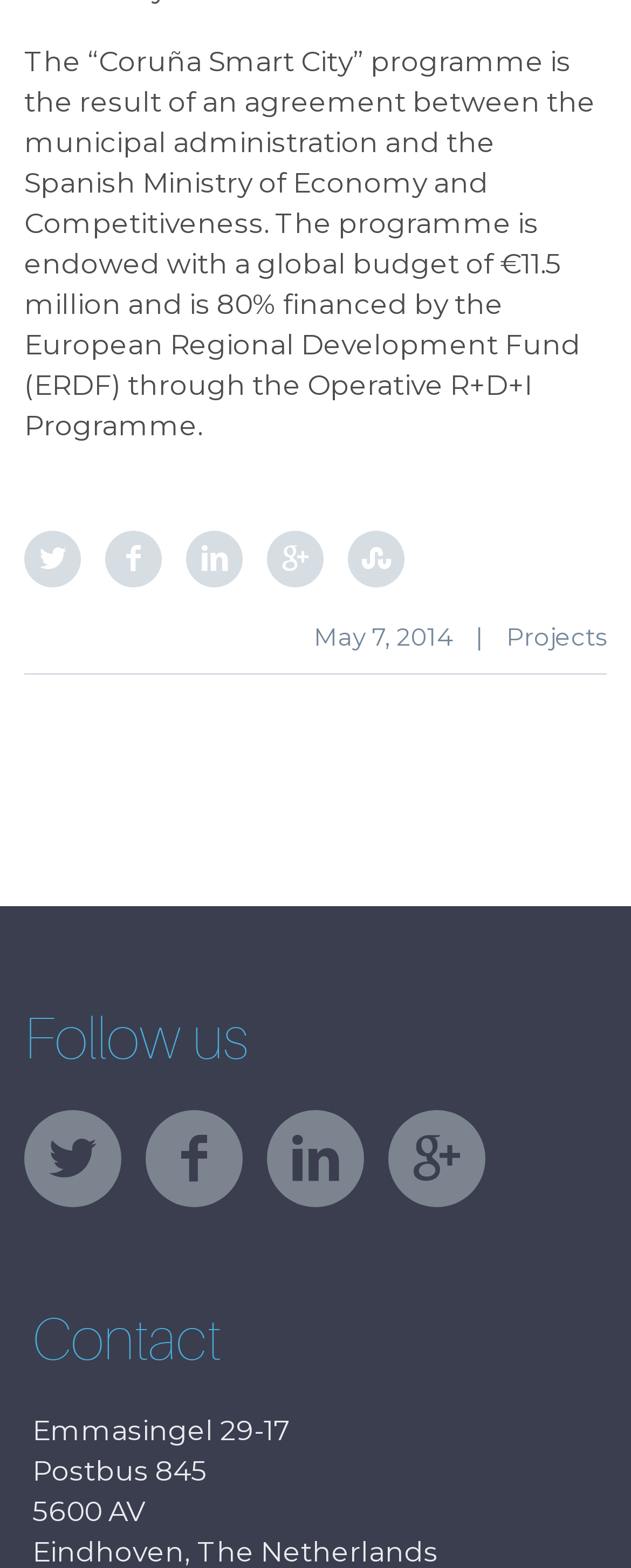Respond with a single word or phrase:
What is the address of the contact?

Emmasingel 29-17, Postbus 845, 5600 AV, Eindhoven, The Netherlands